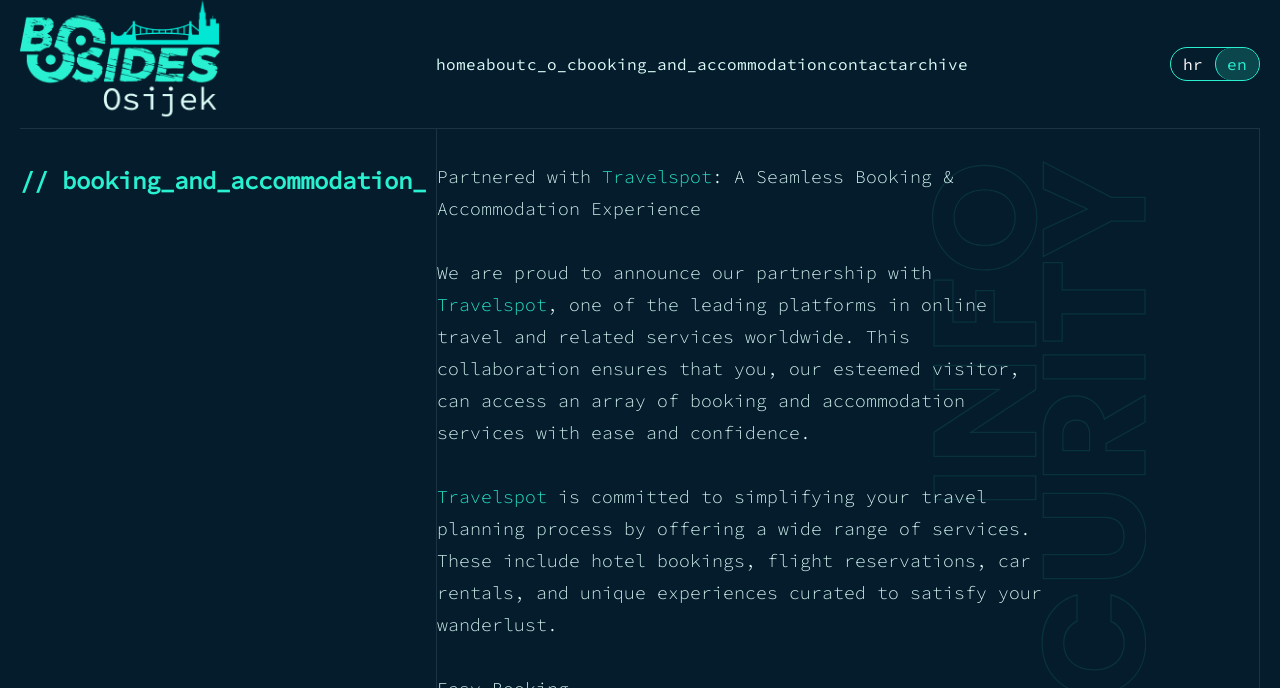Please identify the bounding box coordinates of the clickable region that I should interact with to perform the following instruction: "click on the home link". The coordinates should be expressed as four float numbers between 0 and 1, i.e., [left, top, right, bottom].

[0.341, 0.075, 0.378, 0.11]